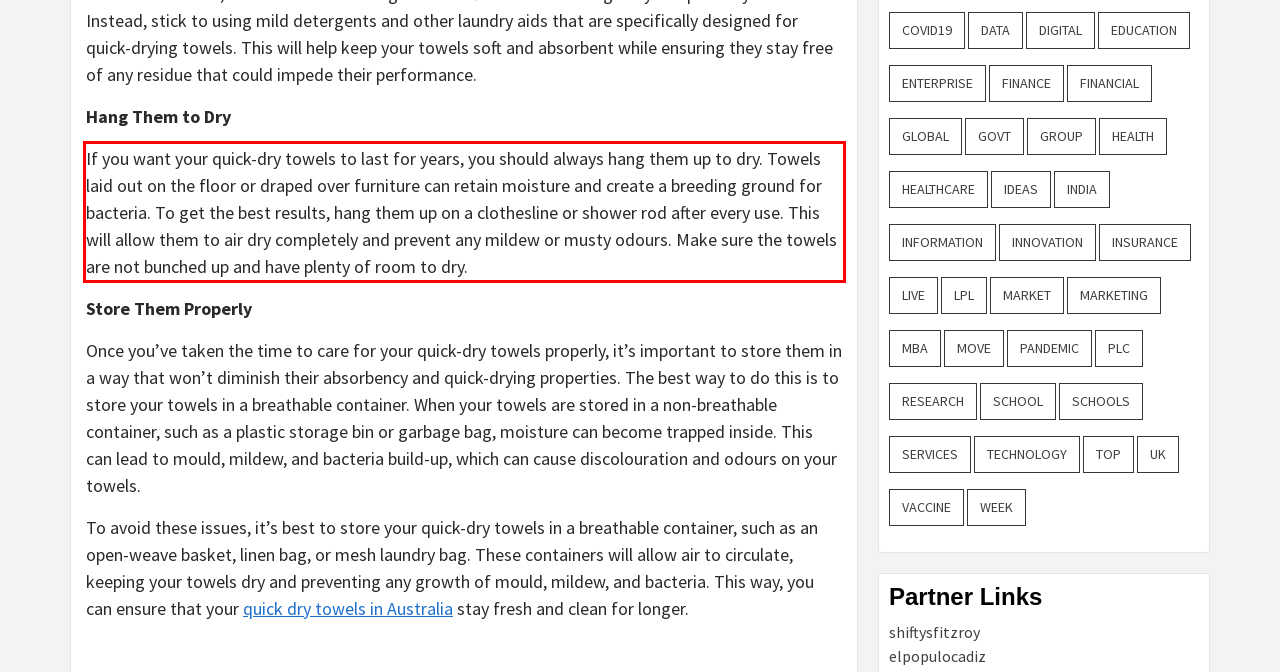You are provided with a webpage screenshot that includes a red rectangle bounding box. Extract the text content from within the bounding box using OCR.

If you want your quick-dry towels to last for years, you should always hang them up to dry. Towels laid out on the floor or draped over furniture can retain moisture and create a breeding ground for bacteria. To get the best results, hang them up on a clothesline or shower rod after every use. This will allow them to air dry completely and prevent any mildew or musty odours. Make sure the towels are not bunched up and have plenty of room to dry.